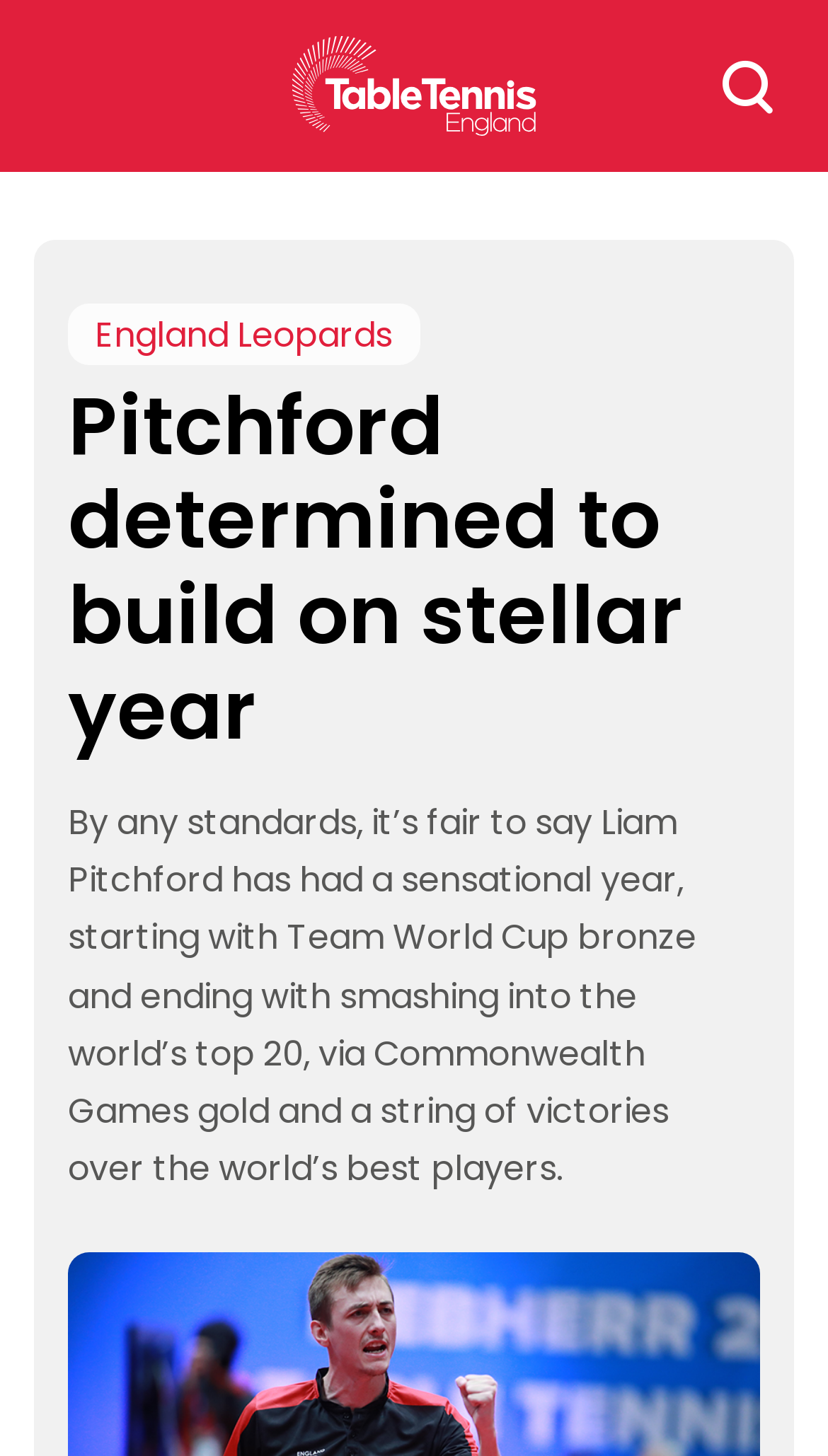Identify the bounding box coordinates for the UI element described as follows: "England Leopards". Ensure the coordinates are four float numbers between 0 and 1, formatted as [left, top, right, bottom].

[0.082, 0.208, 0.507, 0.251]